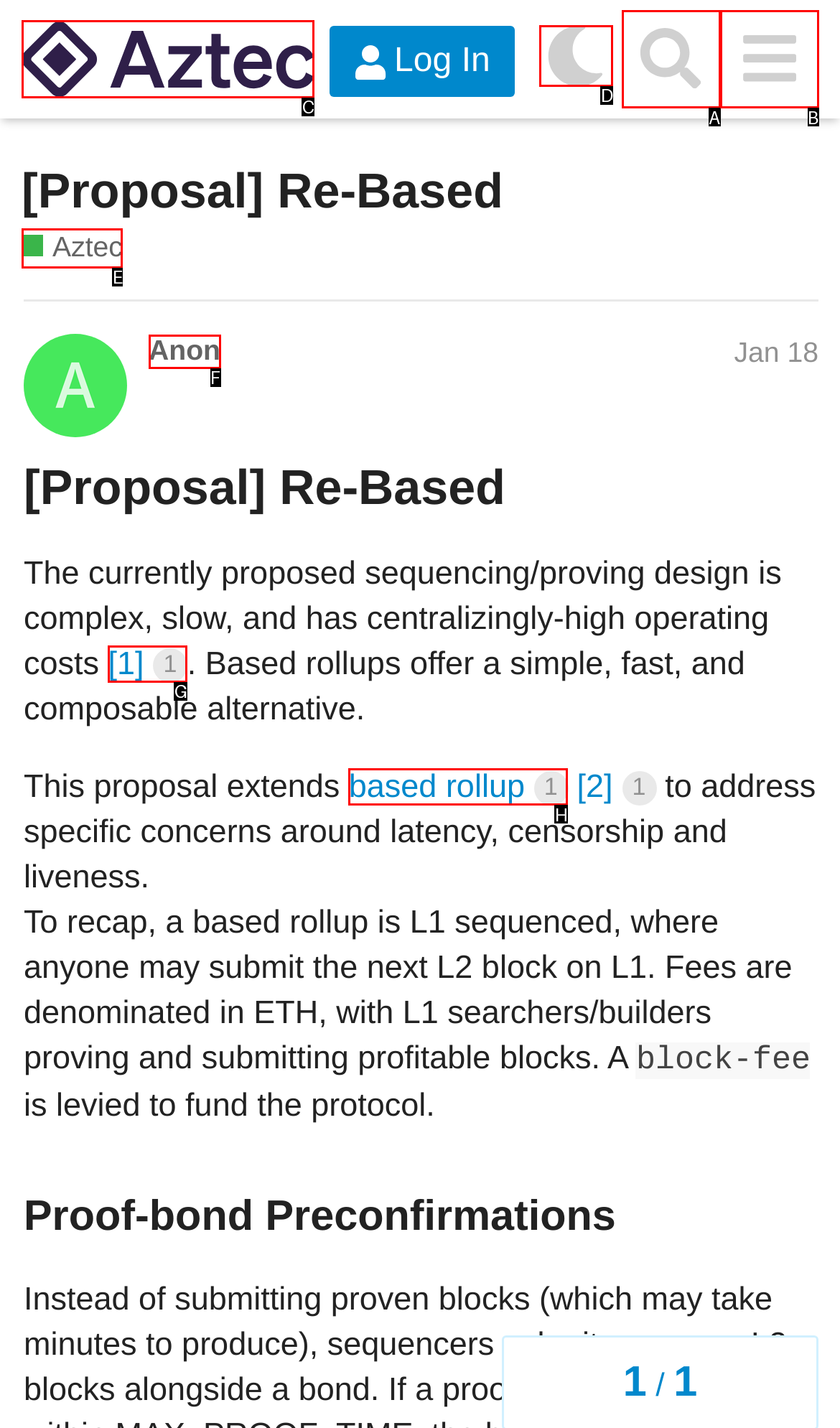Tell me which one HTML element I should click to complete the following task: Learn more about based rollup 1 Answer with the option's letter from the given choices directly.

H